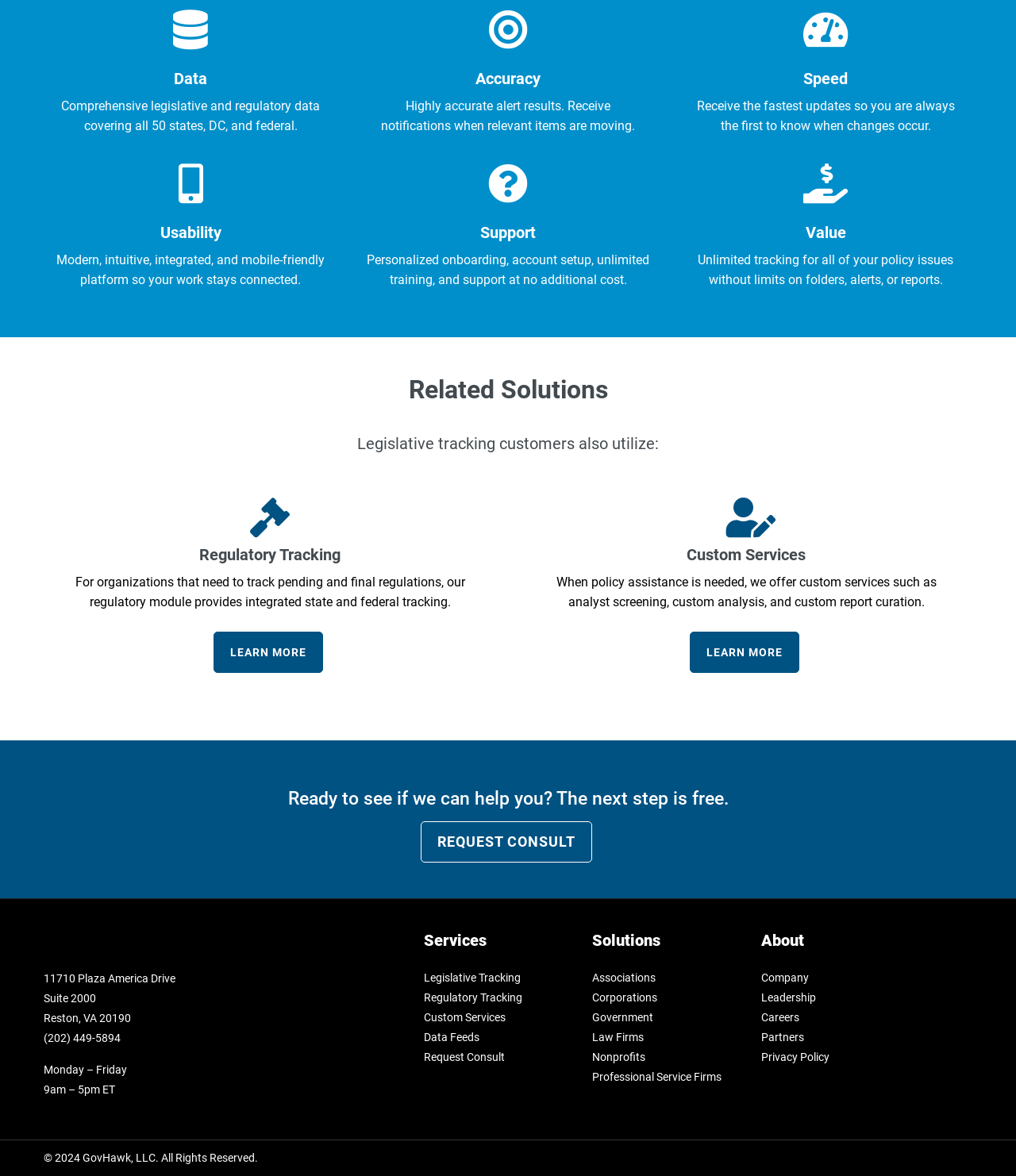Identify the bounding box coordinates of the part that should be clicked to carry out this instruction: "View legislative tracking".

[0.417, 0.826, 0.512, 0.837]